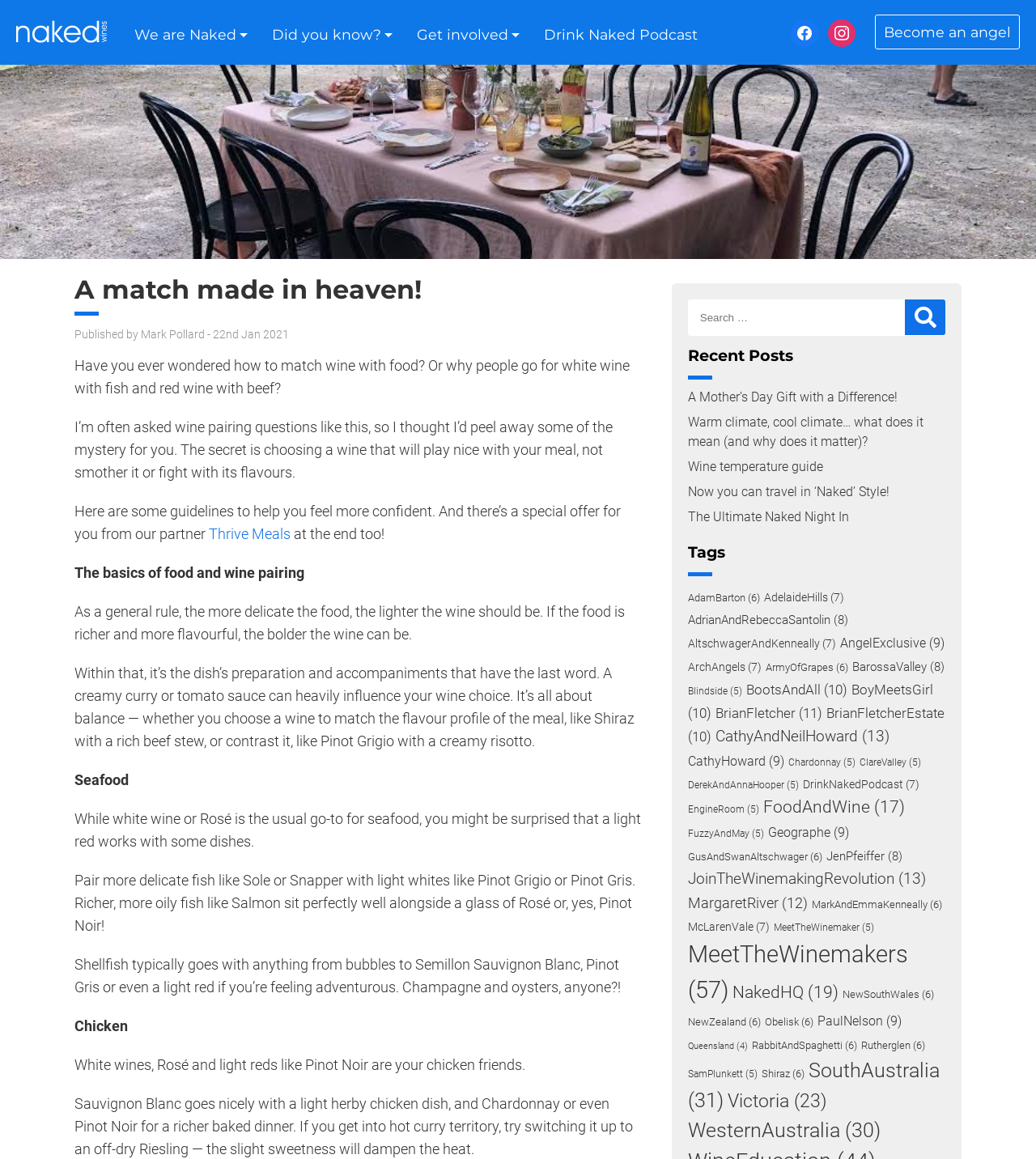How many items are listed under 'FoodAndWine'?
Look at the webpage screenshot and answer the question with a detailed explanation.

According to the webpage, there are 17 items listed under the category 'FoodAndWine', which is indicated by the text '(17)' next to the link.